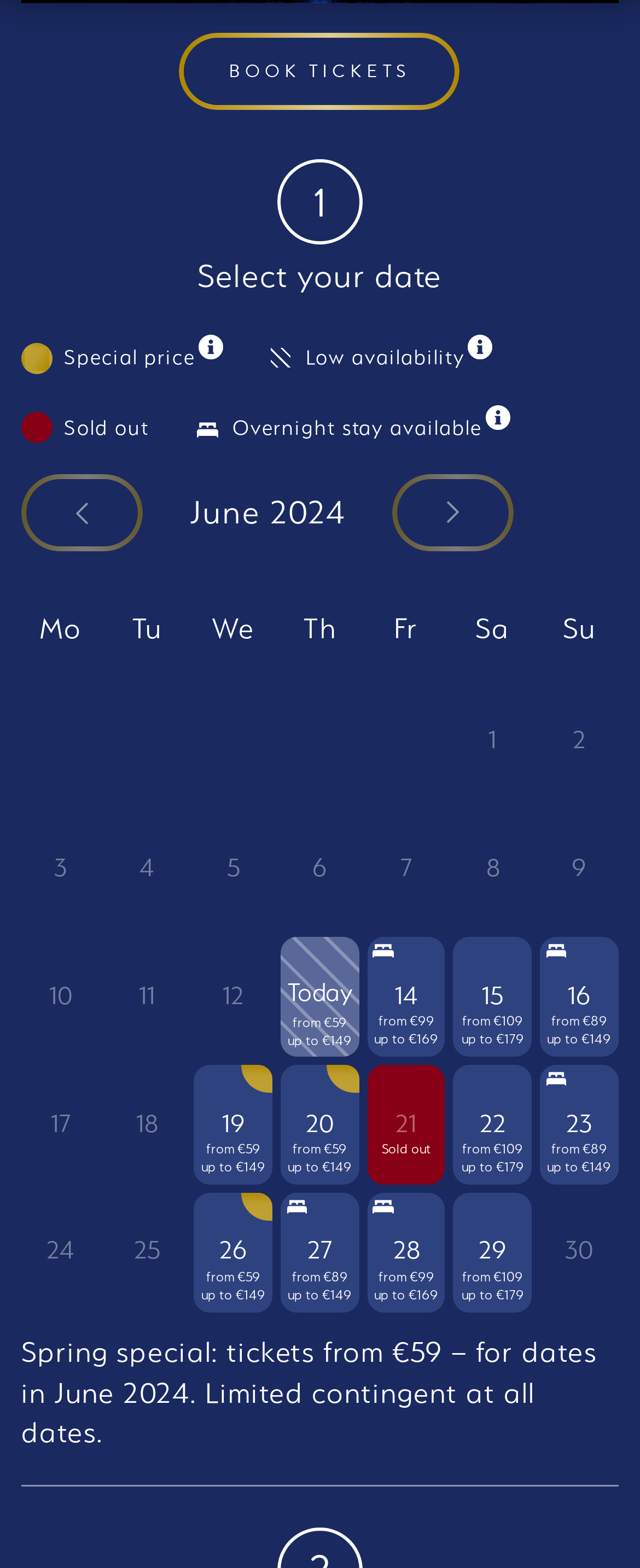Please identify the bounding box coordinates of the element's region that should be clicked to execute the following instruction: "Get more information about the spring special". The bounding box coordinates must be four float numbers between 0 and 1, i.e., [left, top, right, bottom].

[0.034, 0.851, 0.934, 0.924]